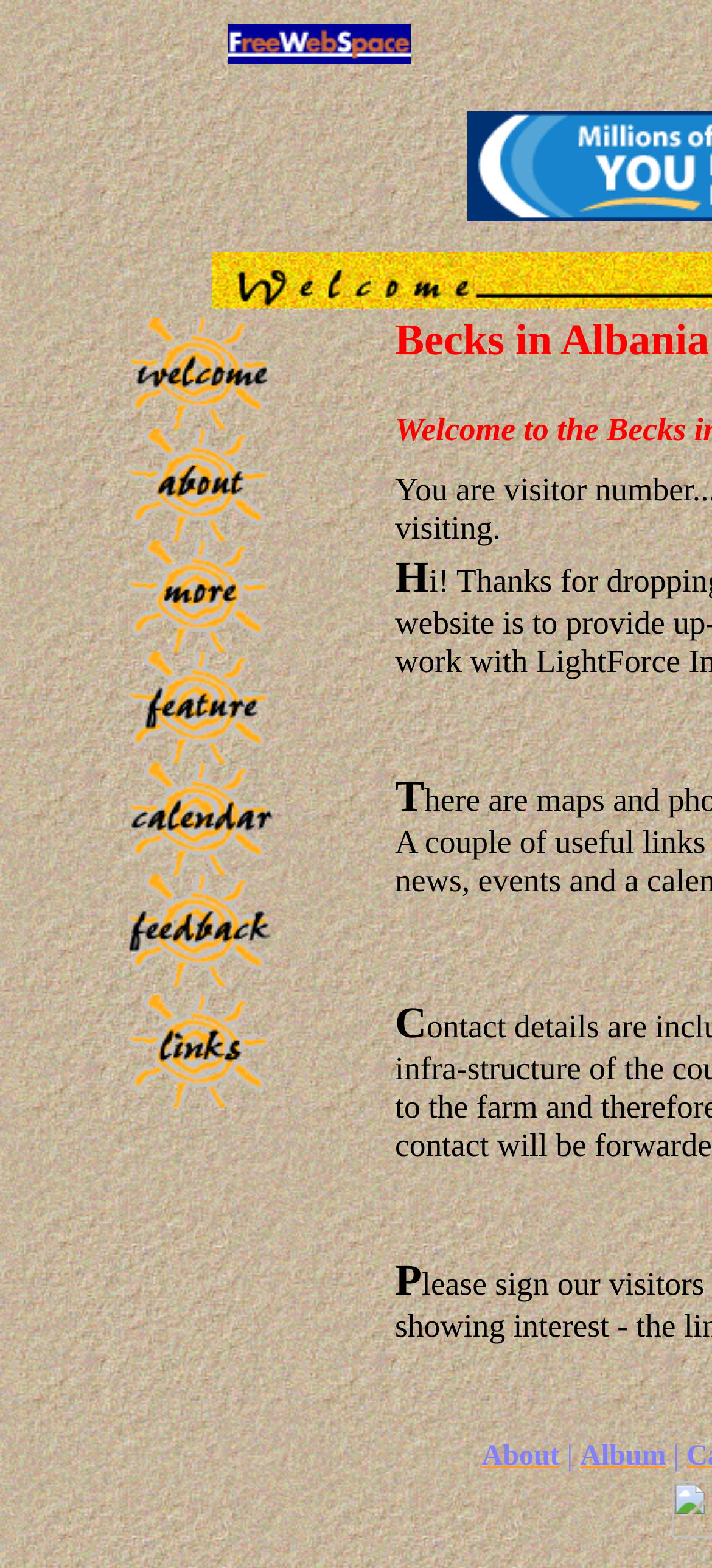Find the bounding box coordinates for the HTML element described in this sentence: "alt="Contact"". Provide the coordinates as four float numbers between 0 and 1, in the format [left, top, right, bottom].

[0.154, 0.614, 0.416, 0.634]